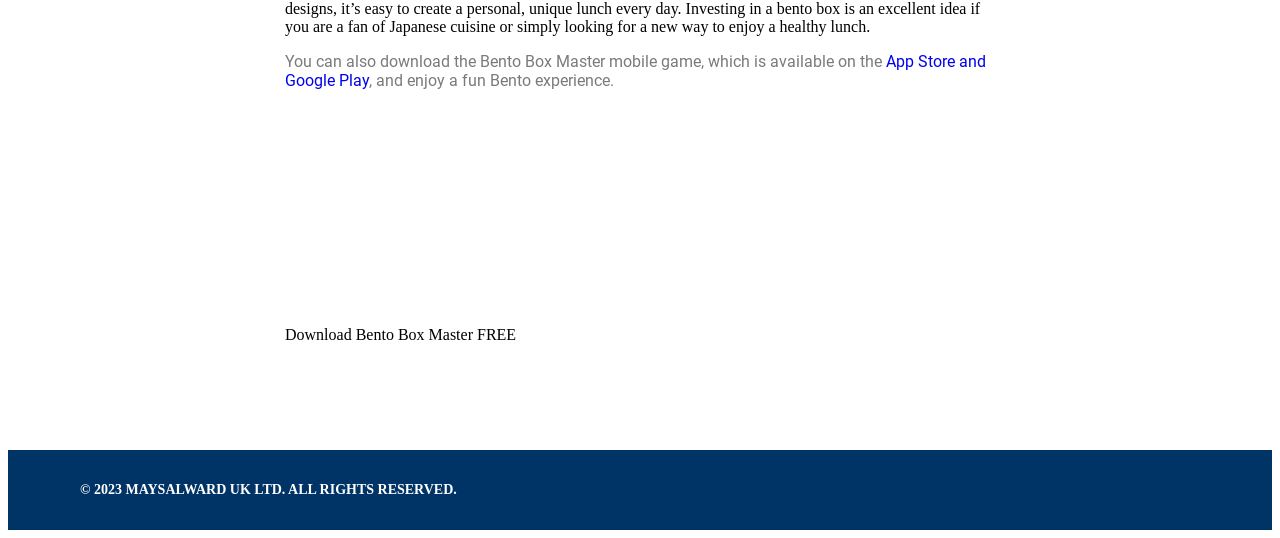What is the copyright year mentioned on the webpage?
Look at the image and respond with a single word or a short phrase.

2023